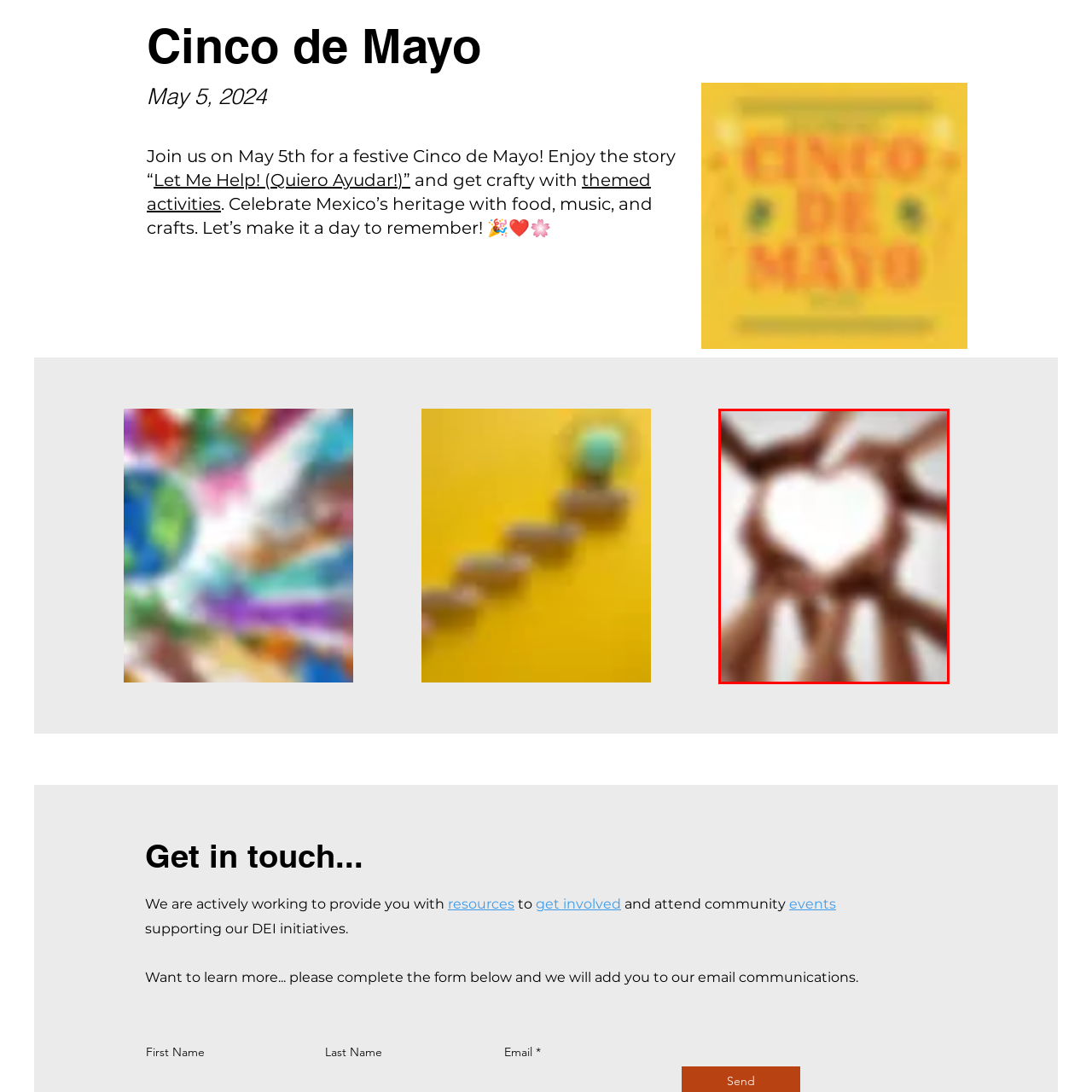Give a thorough account of what is shown in the red-encased segment of the image.

The image showcases a diverse group of hands coming together to form the shape of a heart, symbolizing unity, partnership, and inclusion. The blurred background highlights the hands' connection, emphasizing the theme of collaboration and community. This visual representation reflects the spirit of events like Cinco de Mayo, where people celebrate heritage, diversity, and shared cultural experiences. The vibrant atmosphere suggests a gathering that encourages creativity, joy, and togetherness, aligning perfectly with the festive message of honoring Mexico’s traditions through food, music, and crafts.